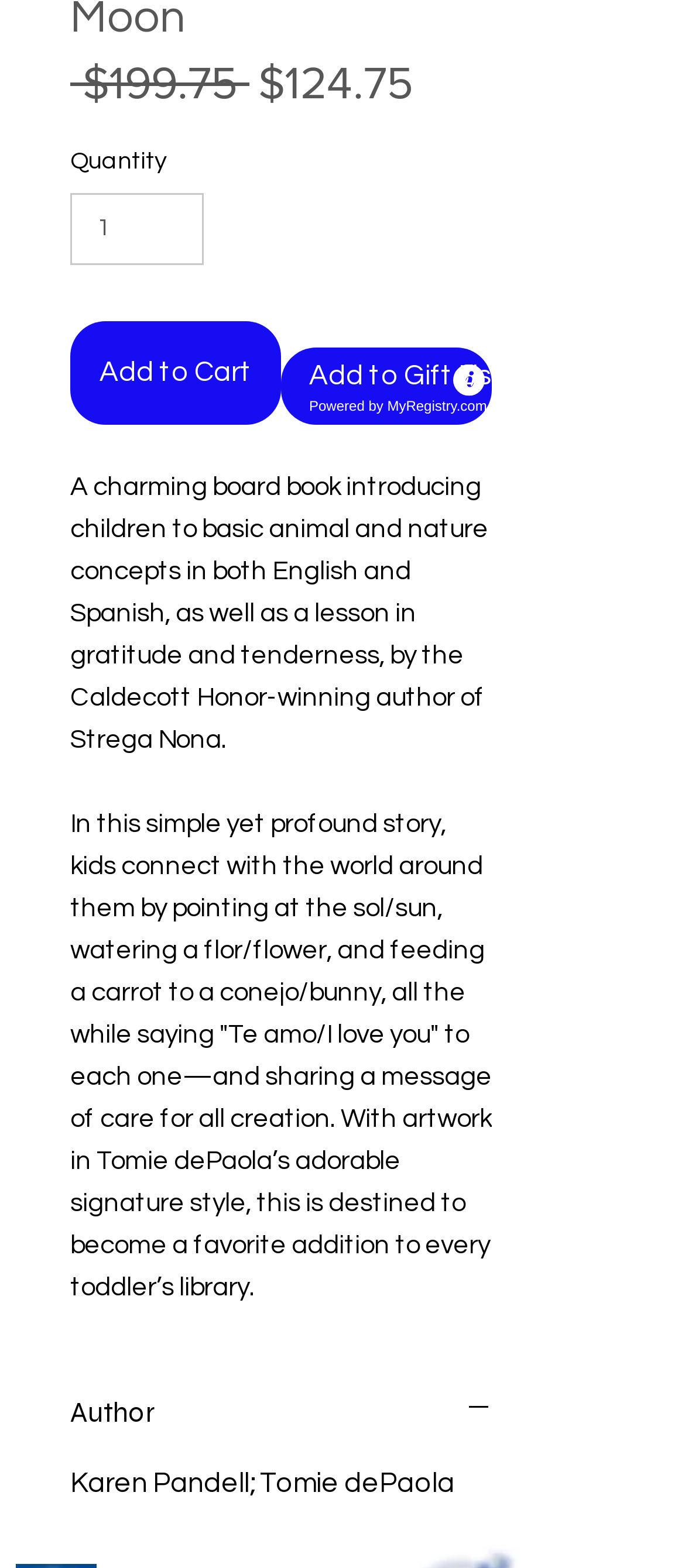What is the purpose of the 'Add to Registry Button'?
Refer to the image and offer an in-depth and detailed answer to the question.

The 'Add to Registry Button' is used to add the book to a gift list, as indicated by the static text 'Add to Gift List' inside the button.